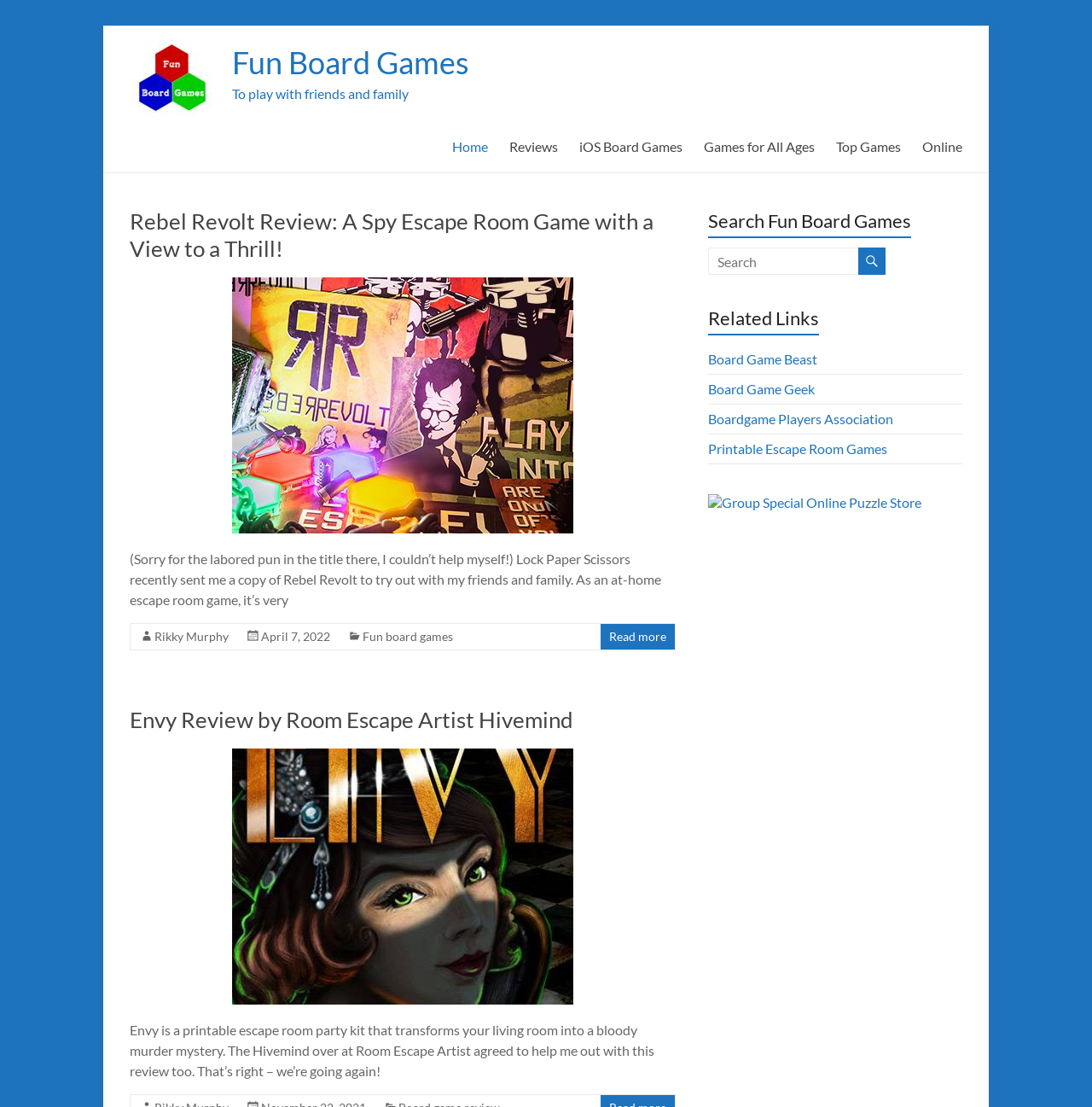Given the element description, predict the bounding box coordinates in the format (top-left x, top-left y, bottom-right x, bottom-right y). Make sure all values are between 0 and 1. Here is the element description: Online

[0.844, 0.121, 0.881, 0.144]